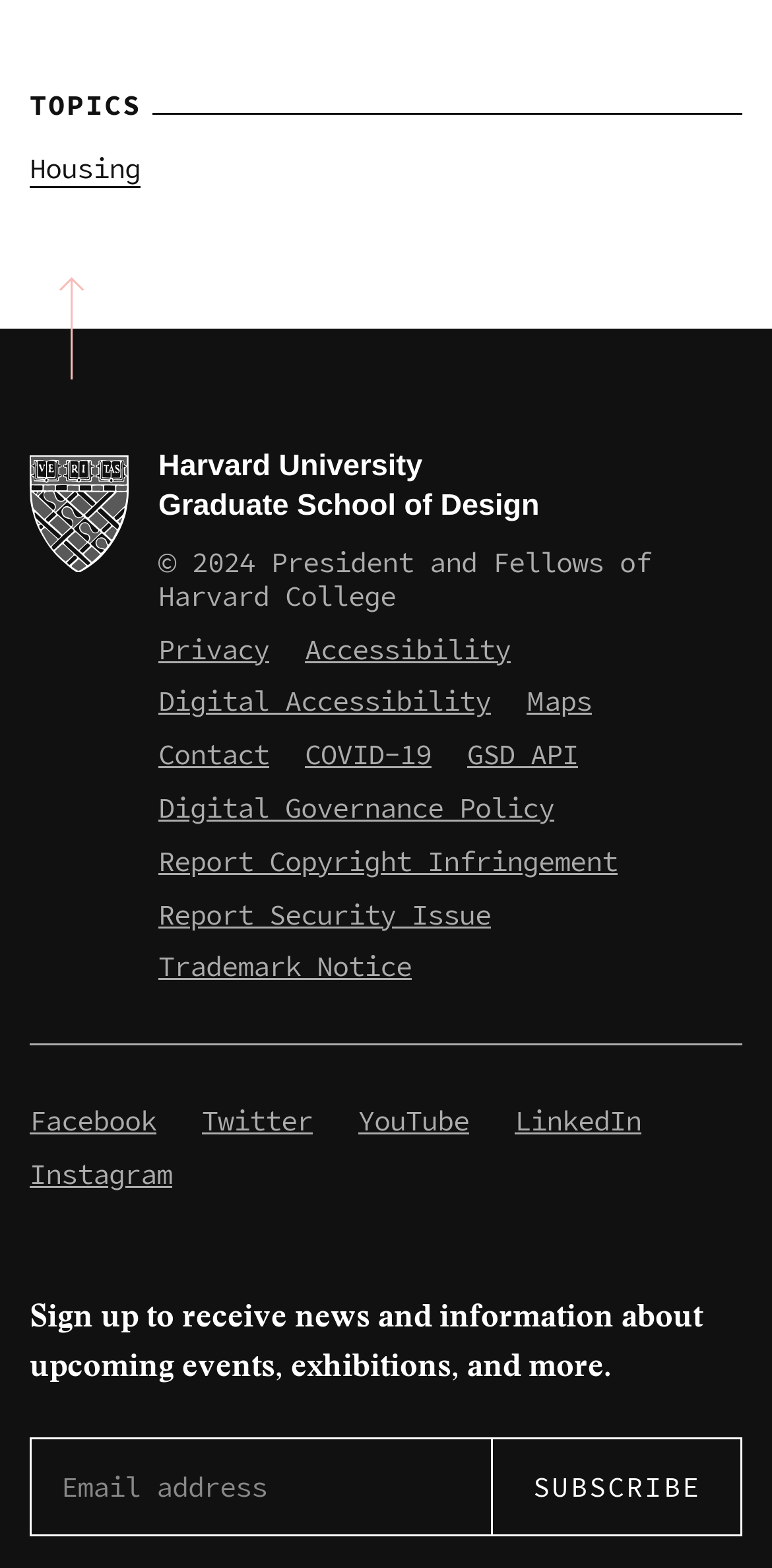How many social media links are present on this webpage?
Look at the image and provide a detailed response to the question.

There are 5 social media links present on this webpage, namely Facebook, Twitter, YouTube, LinkedIn, and Instagram, which can be found at the bottom of the page.